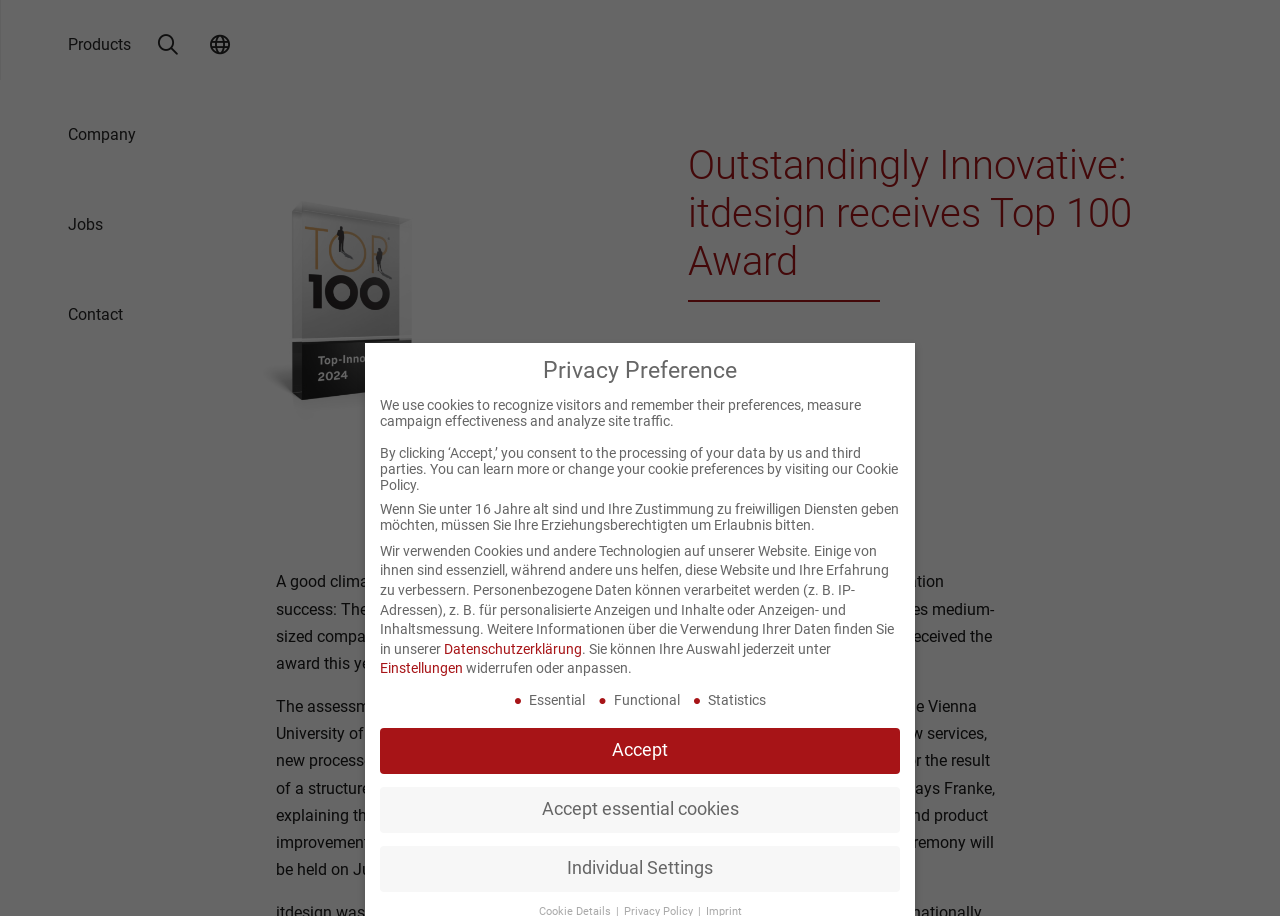How many navigation links are there in the main navigation?
Please provide a single word or phrase in response based on the screenshot.

6